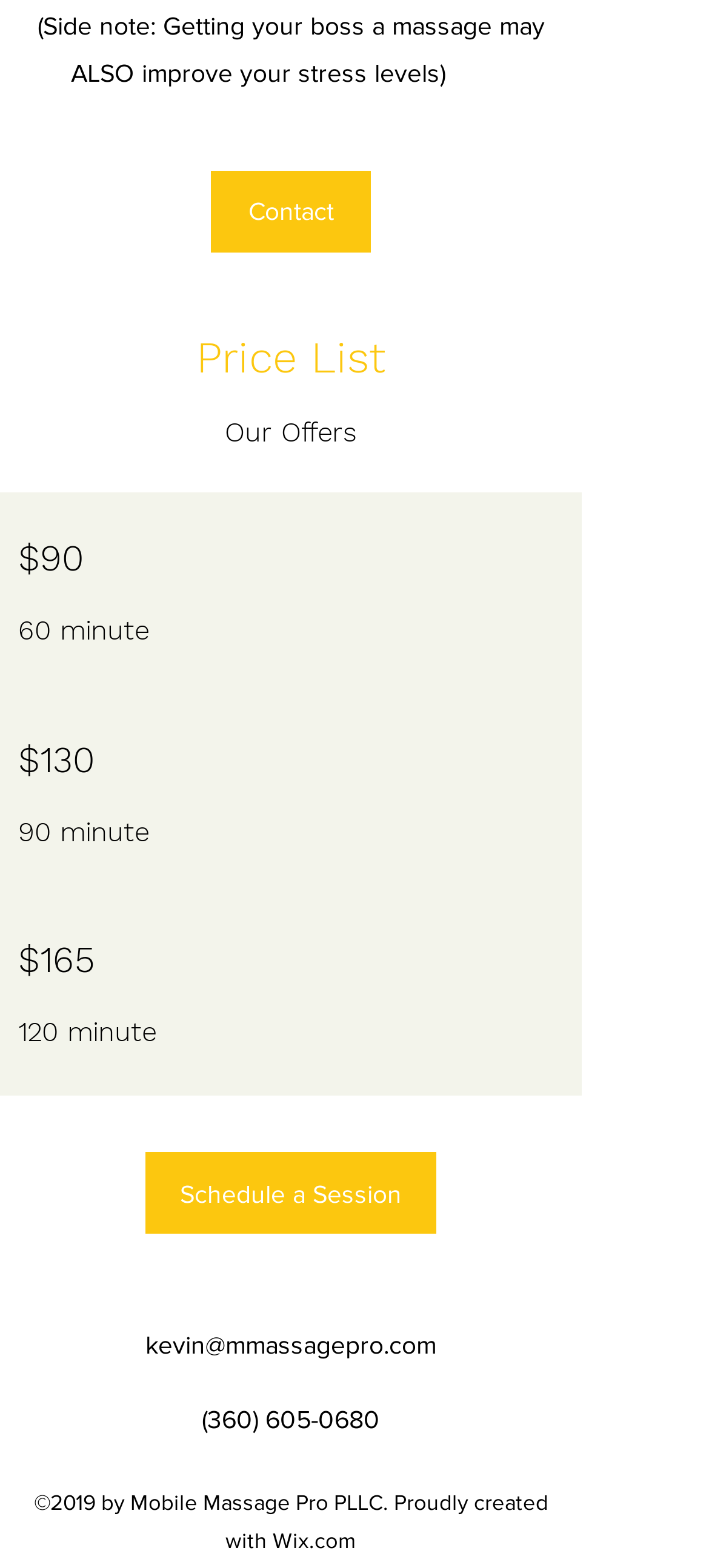What is the shortest massage session offered?
Please ensure your answer to the question is detailed and covers all necessary aspects.

I found the answer by looking at the 'Price List' section, where I saw three options: '$90' for 60 minutes, '$130' for 90 minutes, and '$165' for 120 minutes. The shortest session is 60 minutes.